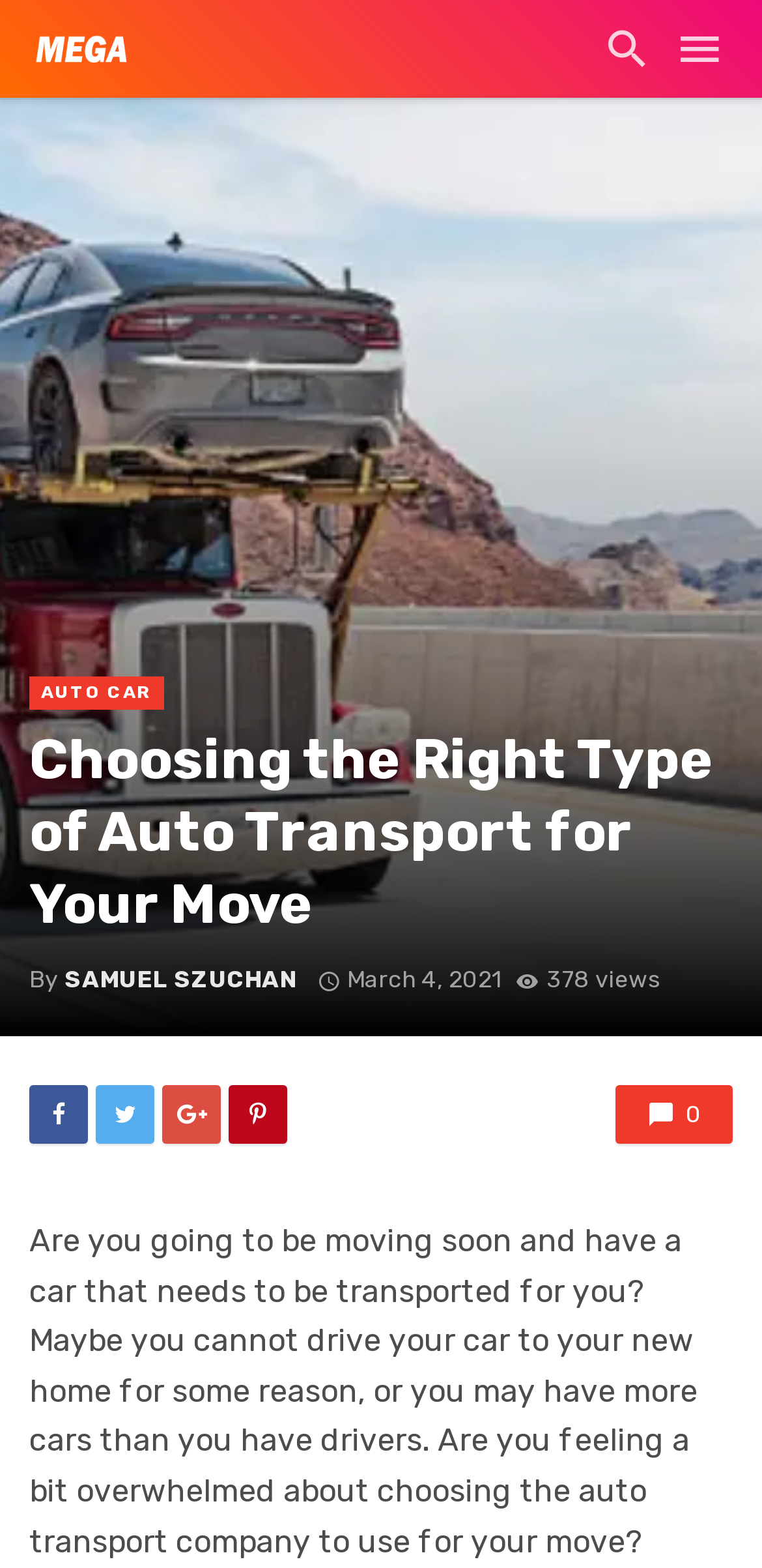Bounding box coordinates are specified in the format (top-left x, top-left y, bottom-right x, bottom-right y). All values are floating point numbers bounded between 0 and 1. Please provide the bounding box coordinate of the region this sentence describes: title="softit"

None